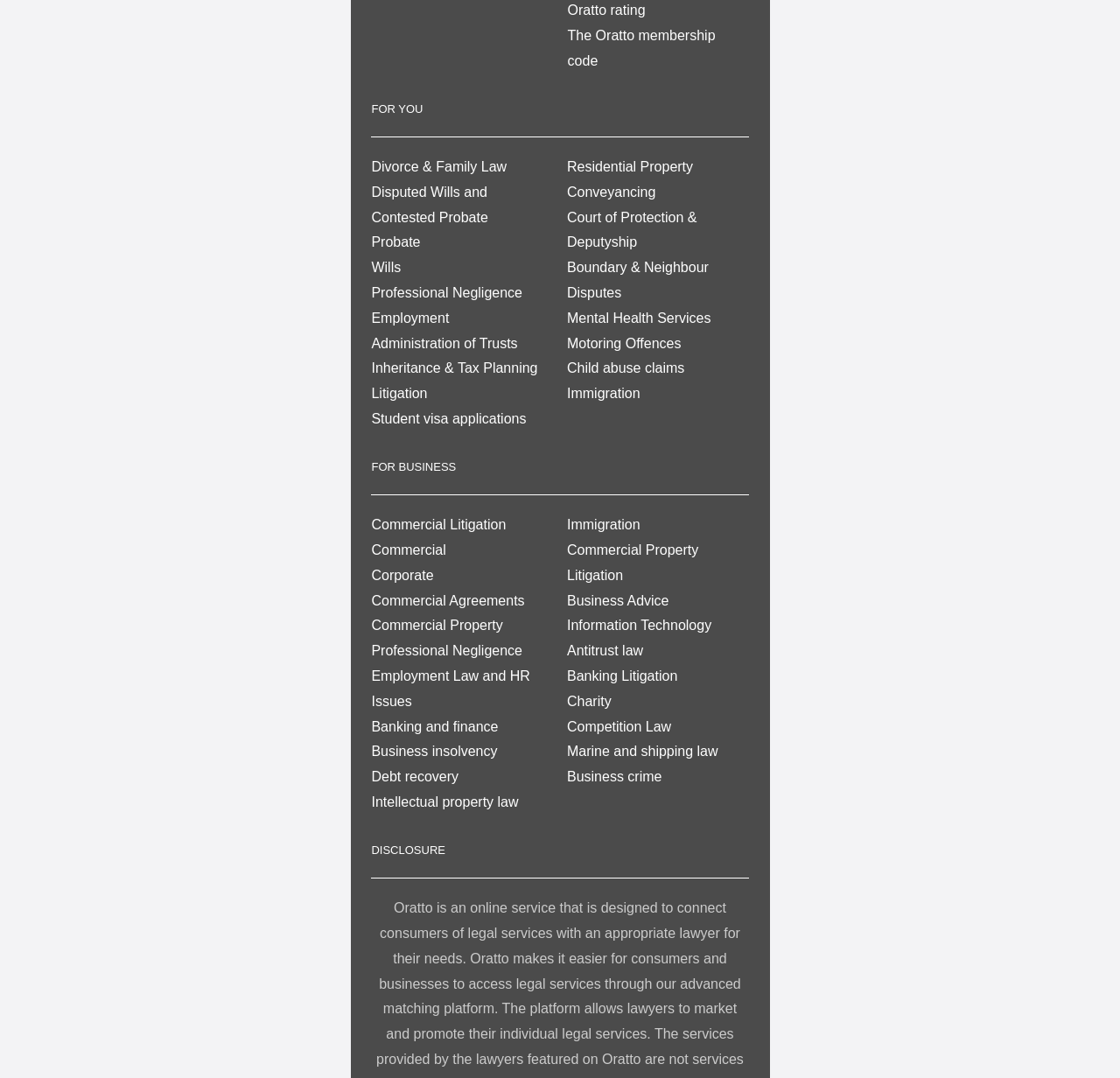Specify the bounding box coordinates for the region that must be clicked to perform the given instruction: "Learn about 'Probate'".

[0.332, 0.218, 0.375, 0.232]